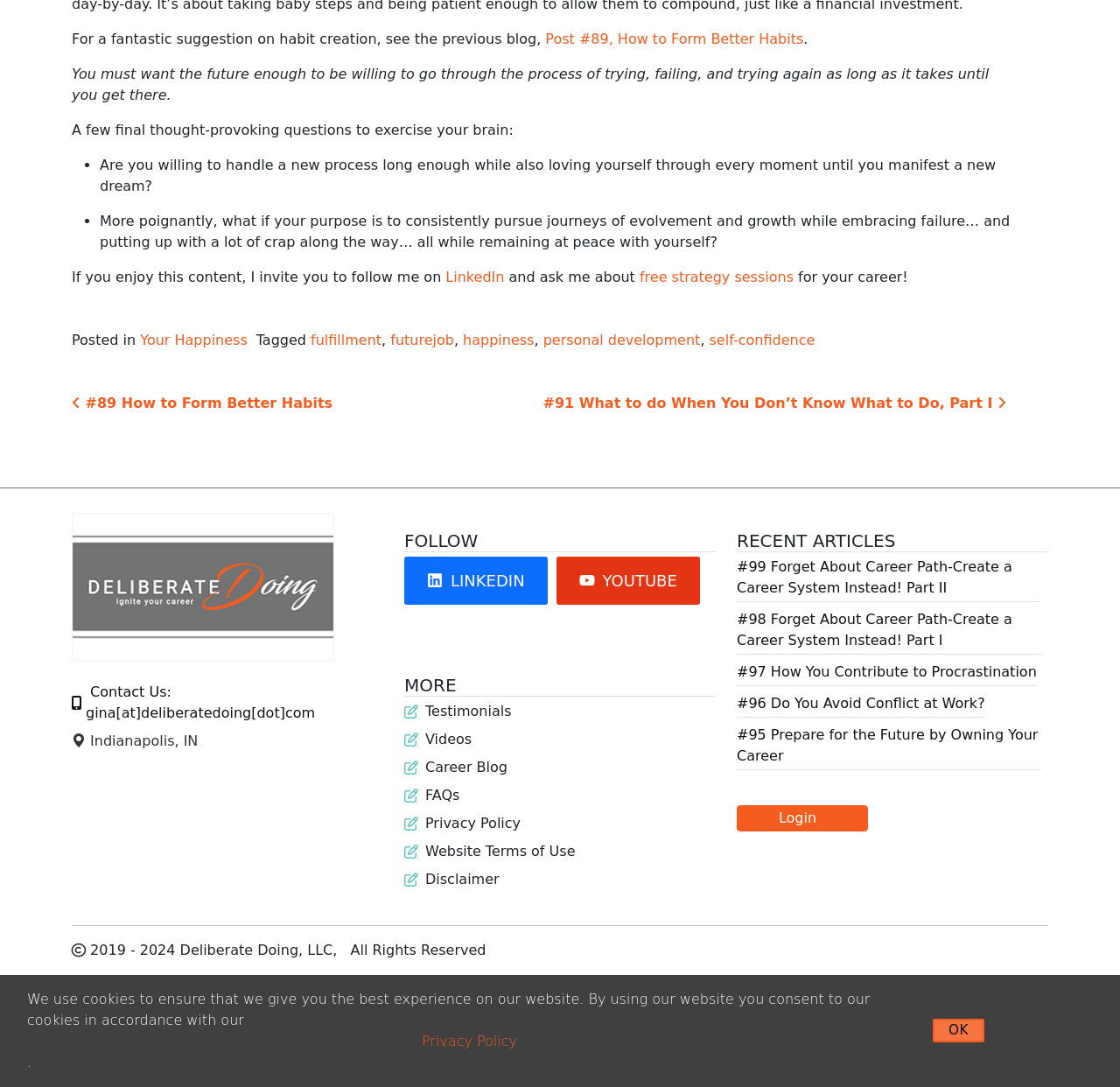Find the bounding box coordinates of the element to click in order to complete this instruction: "Read recent article #99 Forget About Career Path-Create a Career System Instead! Part II". The bounding box coordinates must be four float numbers between 0 and 1, denoted as [left, top, right, bottom].

[0.658, 0.512, 0.93, 0.554]